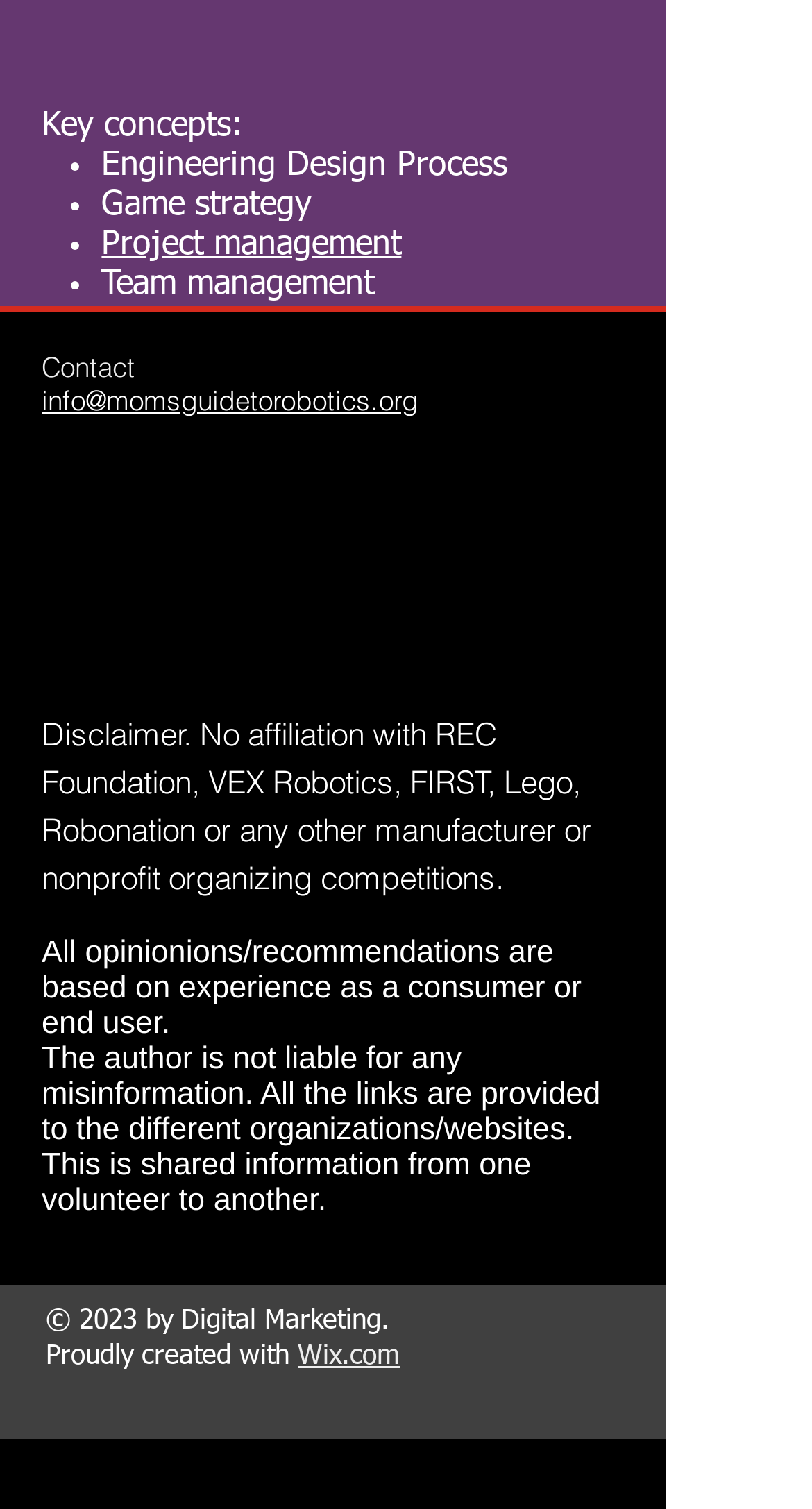What is the disclaimer about?
Using the image, provide a detailed and thorough answer to the question.

The disclaimer is about no affiliation with REC Foundation, VEX Robotics, FIRST, Lego, Robonation or any other manufacturer or nonprofit organizing competitions, which is indicated by the heading element with the text 'Disclaimer. No affiliation with REC Foundation, VEX Robotics, FIRST, Lego, Robonation or any other manufacturer or nonprofit organizing competitions.' and bounding box coordinates [0.051, 0.469, 0.769, 0.596].